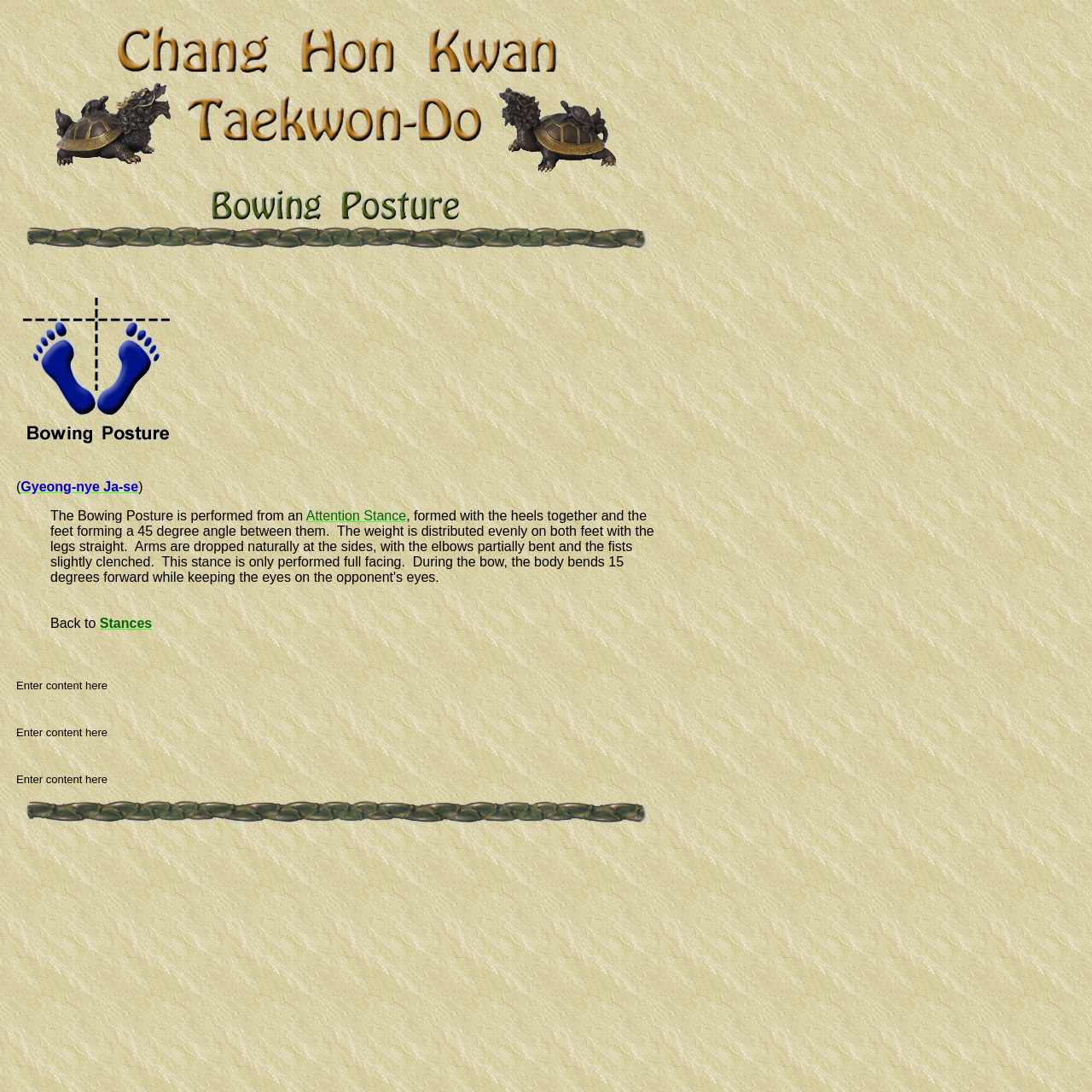What is the purpose of the bowing posture?
Look at the image and provide a detailed response to the question.

The bowing posture is described in the webpage as a way to show respect, and the text mentions that it is performed from an attention stance, which suggests a formal and respectful gesture.